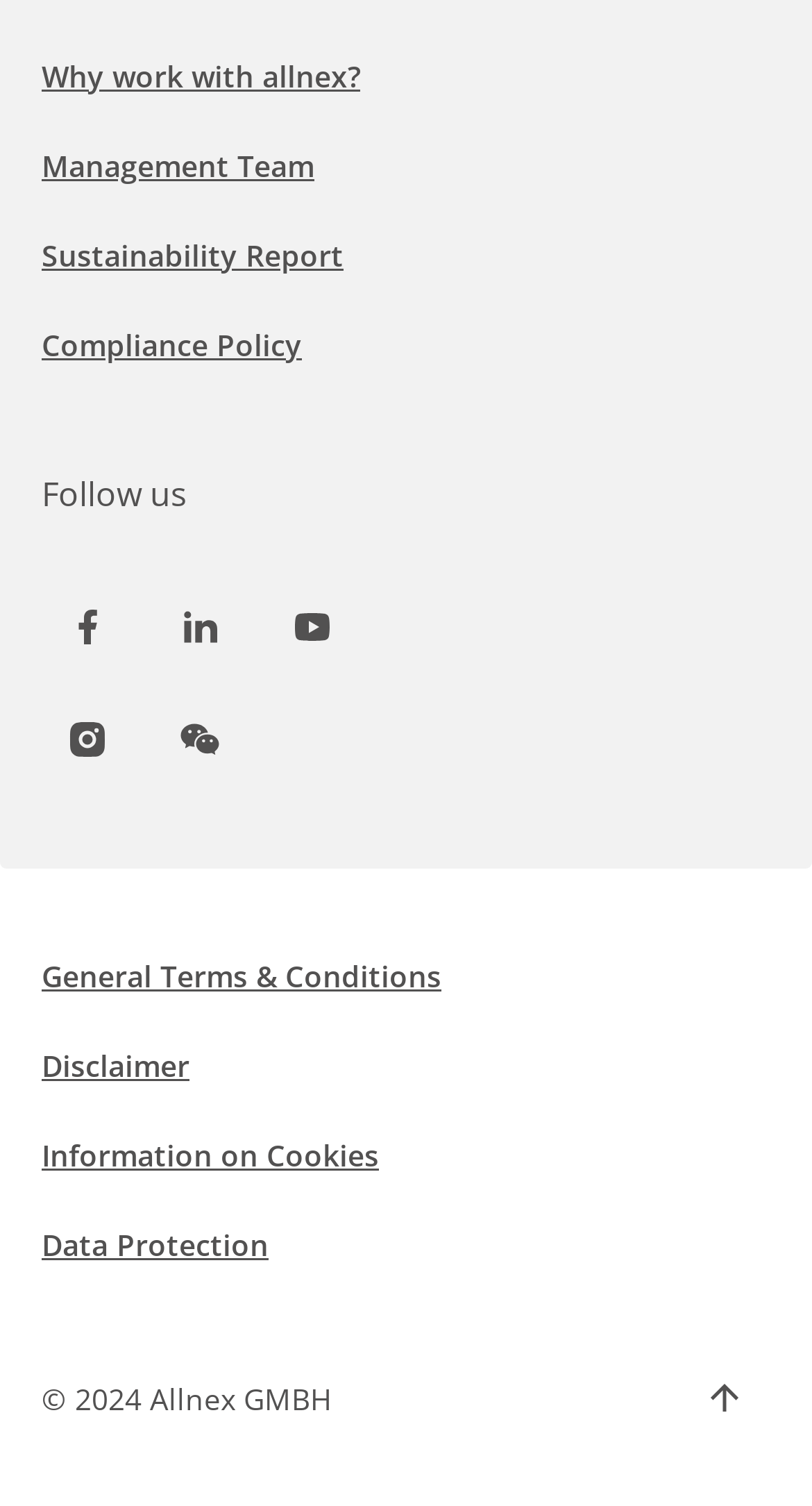Identify and provide the bounding box for the element described by: "Back to top".

[0.836, 0.898, 0.949, 0.959]